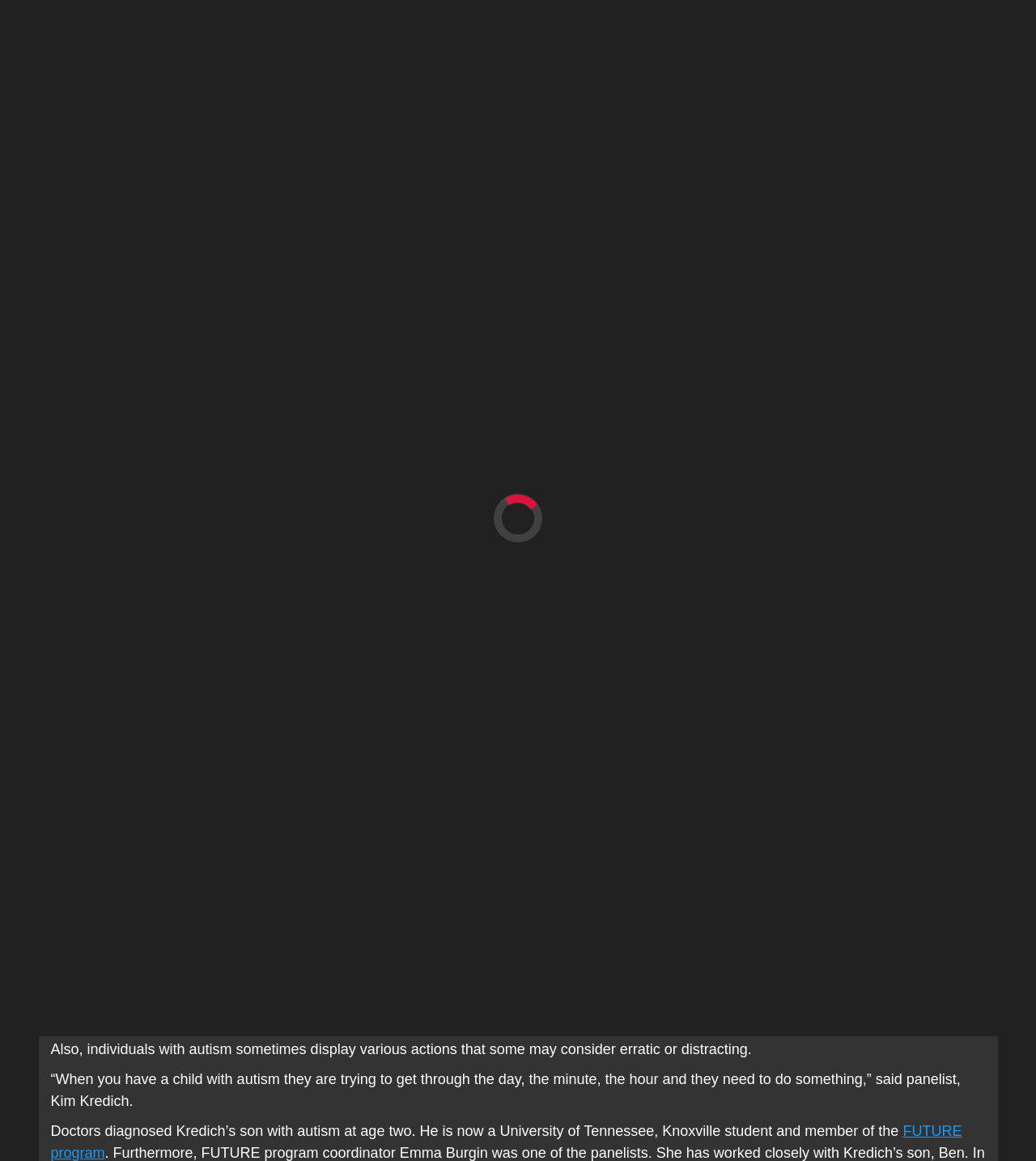Determine the bounding box coordinates of the target area to click to execute the following instruction: "Click on the link to TNJN: Tennessee Journalist."

[0.037, 0.066, 0.271, 0.171]